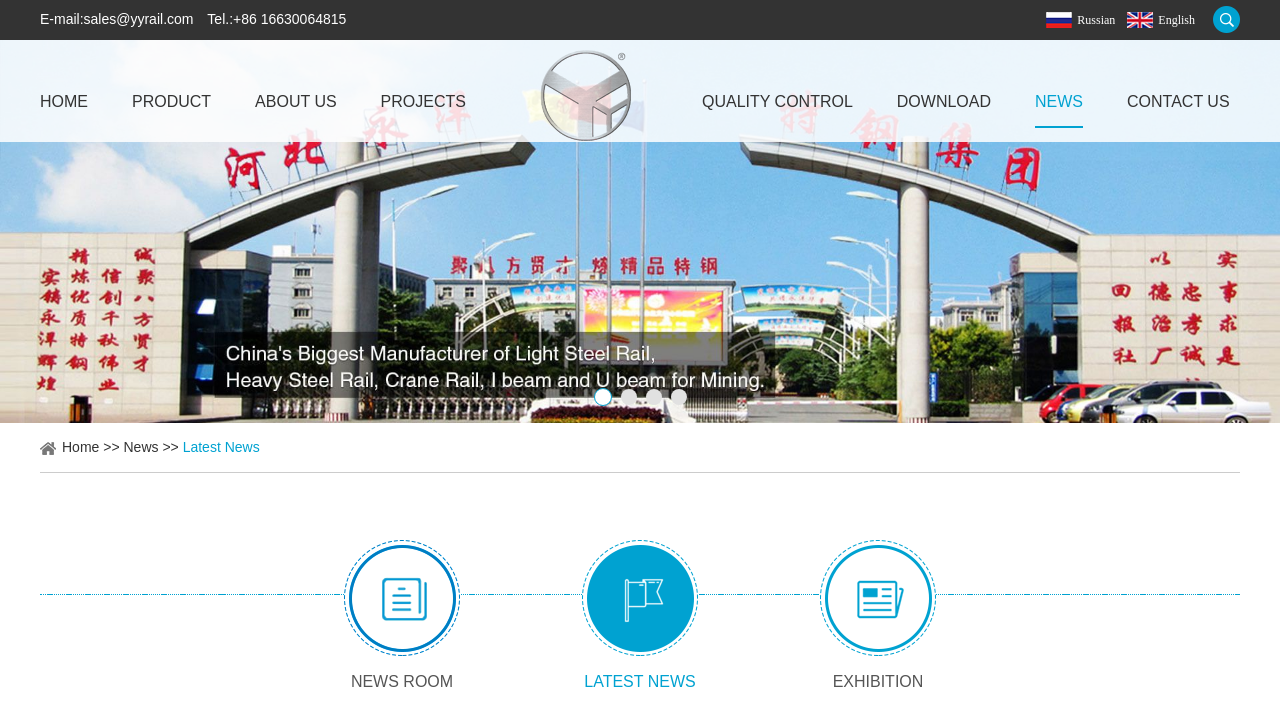Please identify the bounding box coordinates of where to click in order to follow the instruction: "Contact the law office".

None